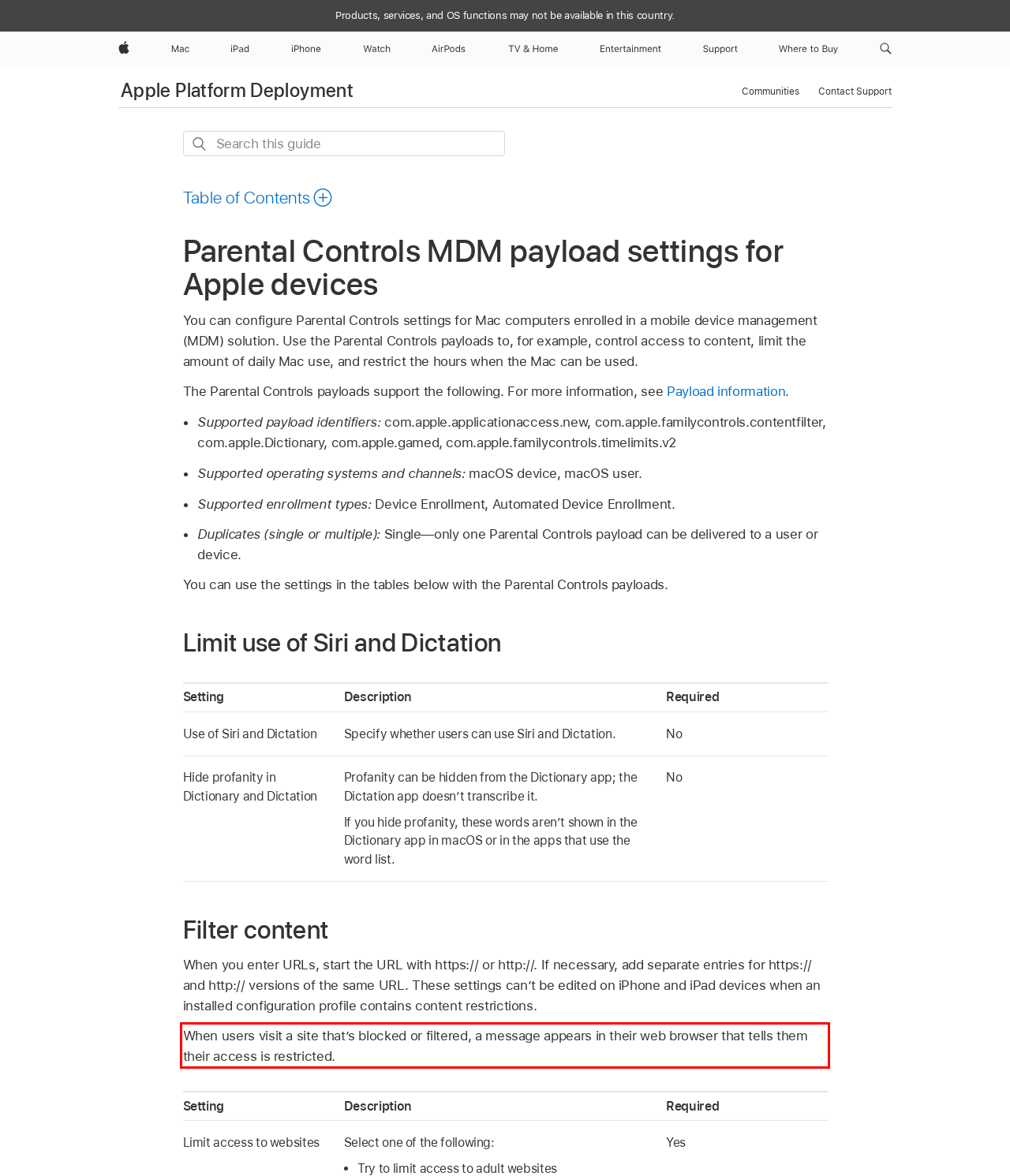Please recognize and transcribe the text located inside the red bounding box in the webpage image.

When users visit a site that’s blocked or filtered, a message appears in their web browser that tells them their access is restricted.